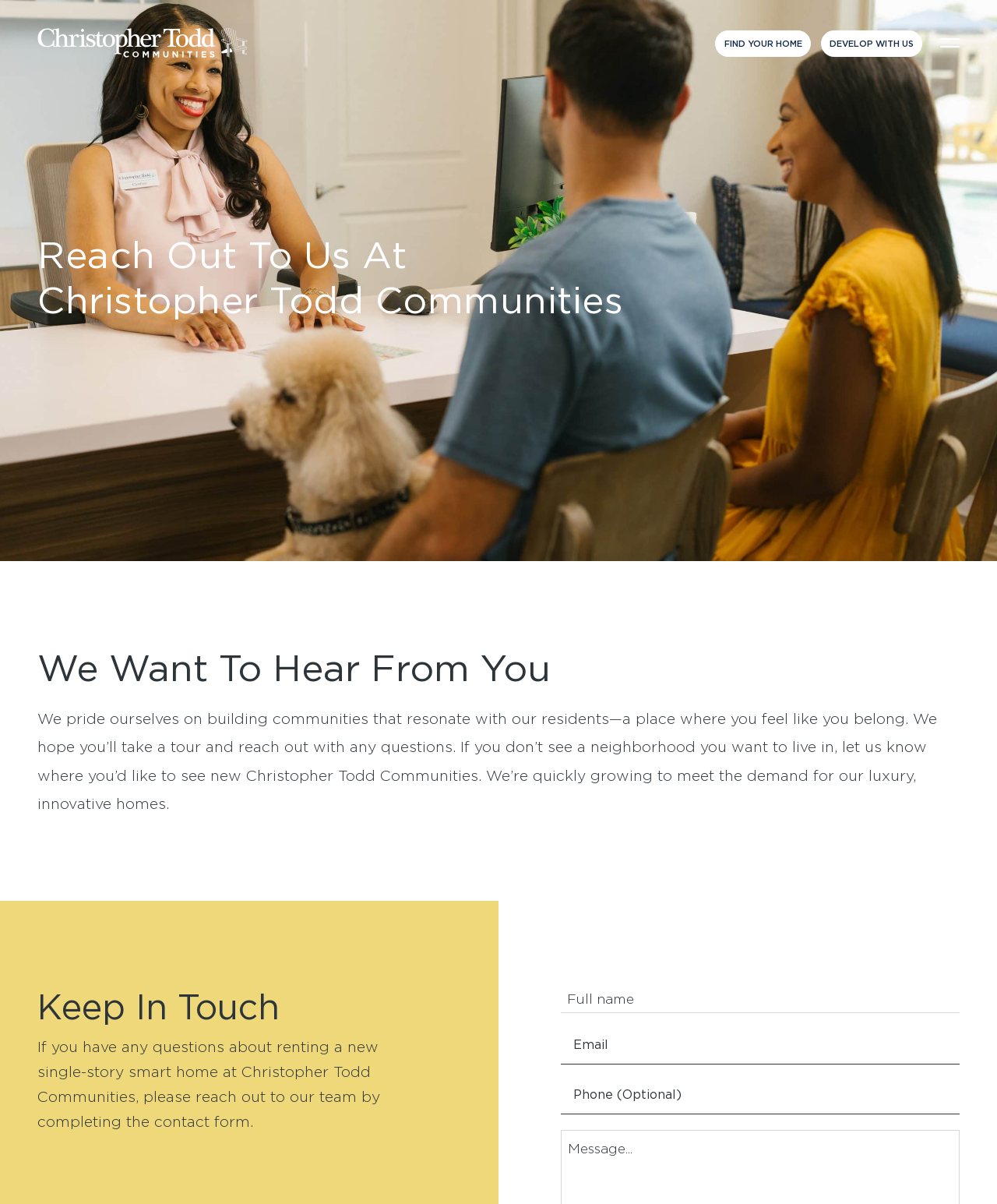From the webpage screenshot, identify the region described by alt="Christopher Todd Communities Logo". Provide the bounding box coordinates as (top-left x, top-left y, bottom-right x, bottom-right y), with each value being a floating point number between 0 and 1.

[0.038, 0.023, 0.269, 0.048]